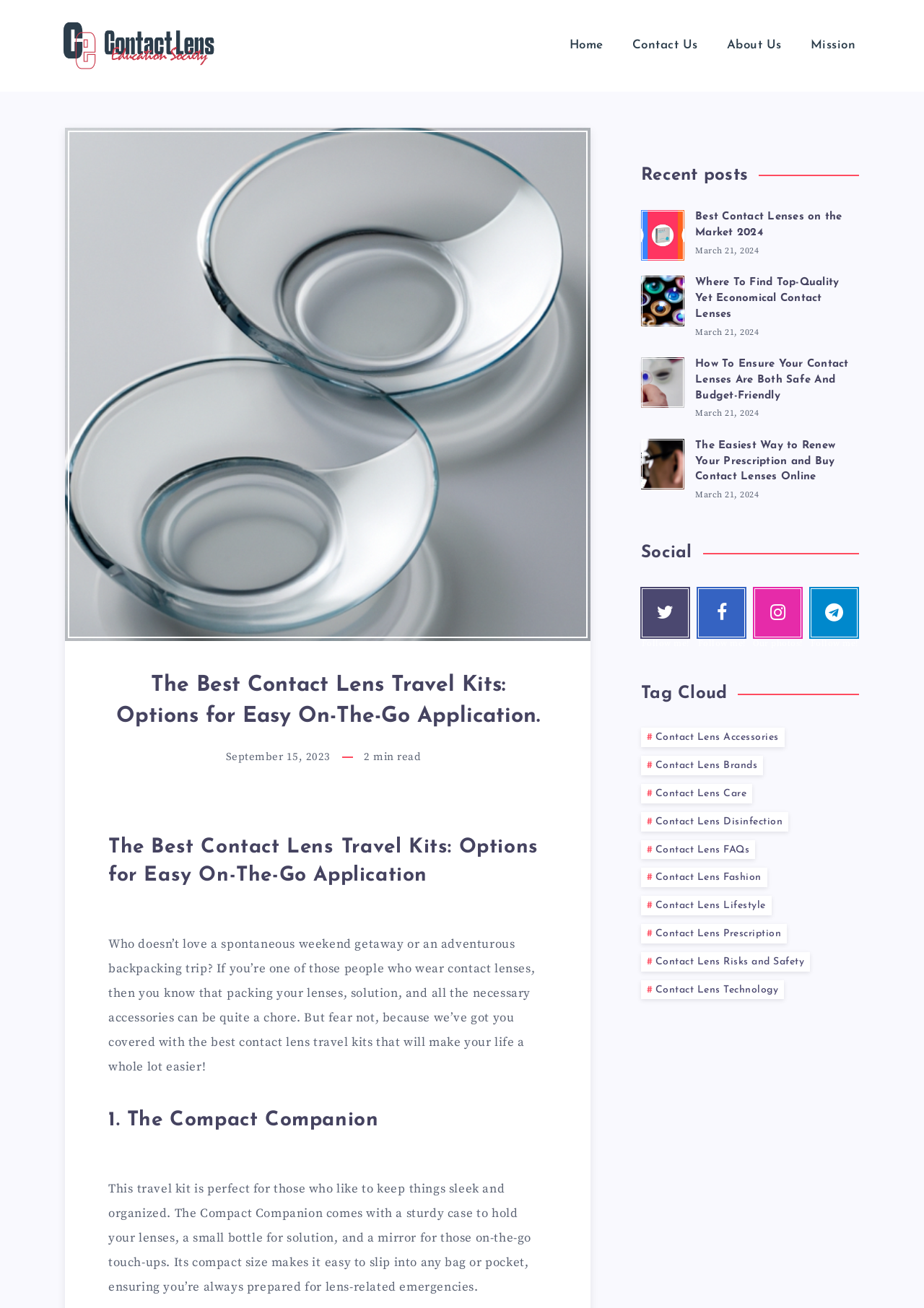Respond to the following query with just one word or a short phrase: 
How many tags are listed in the tag cloud?

9